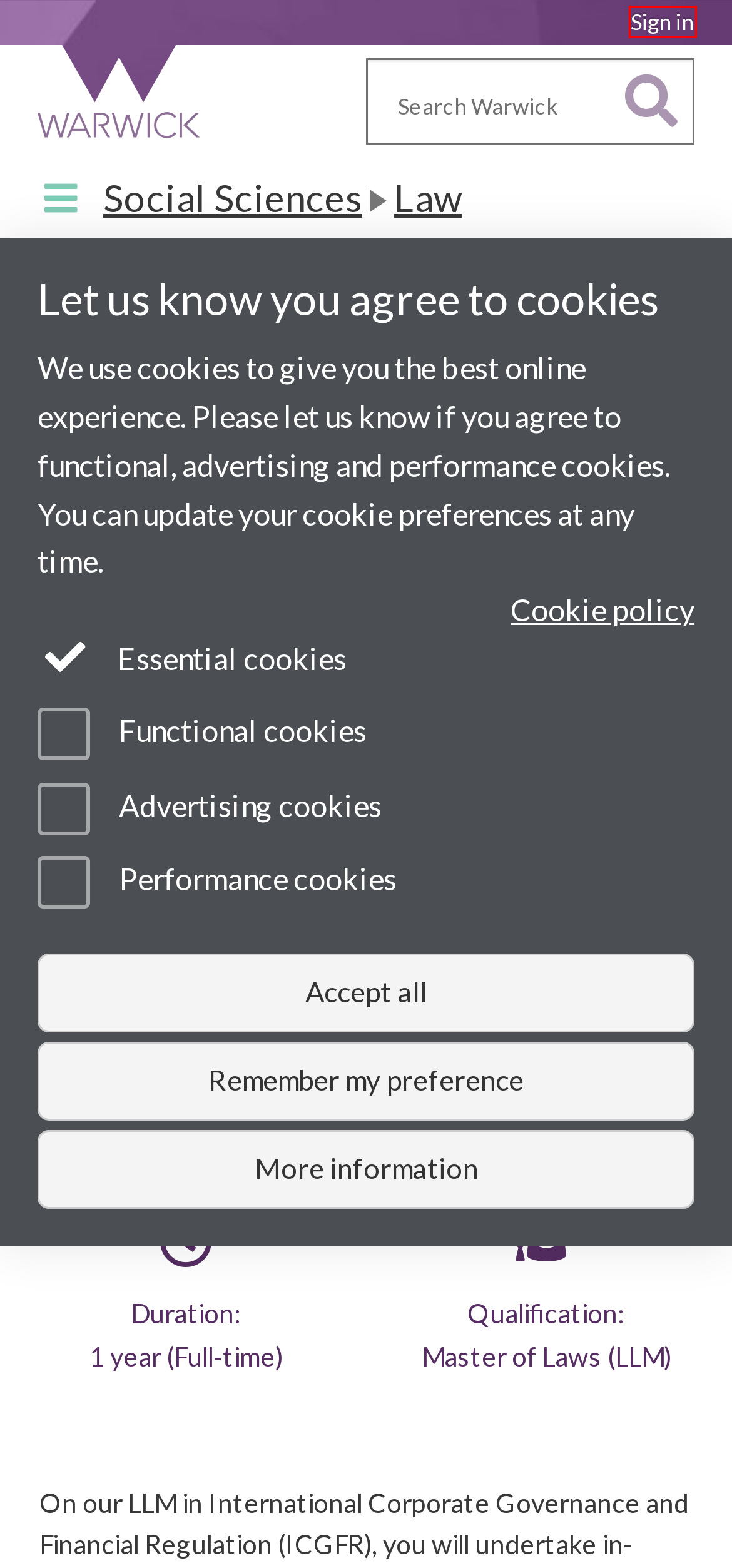A screenshot of a webpage is given, marked with a red bounding box around a UI element. Please select the most appropriate webpage description that fits the new page after clicking the highlighted element. Here are the candidates:
A. Welcome to the University of Warwick
B. Career Opportunities
C. Terms of use, University of Warwick web site
D. Web accessibility - University of Warwick
E. Study with us
F. Postgraduate Study
G. Sign in
H. School of Law

G